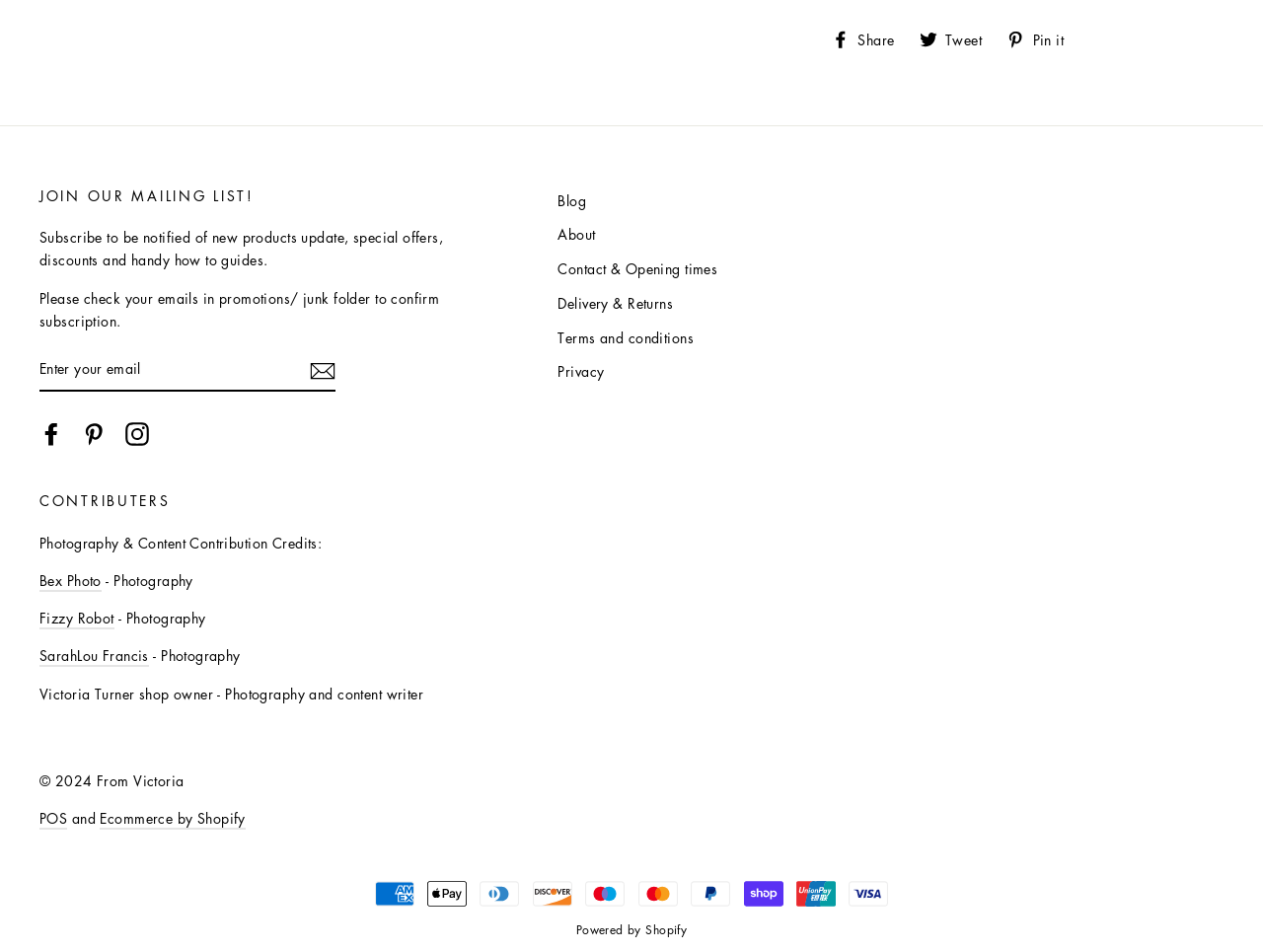Pinpoint the bounding box coordinates of the area that must be clicked to complete this instruction: "Subscribe to the mailing list".

[0.031, 0.365, 0.266, 0.411]